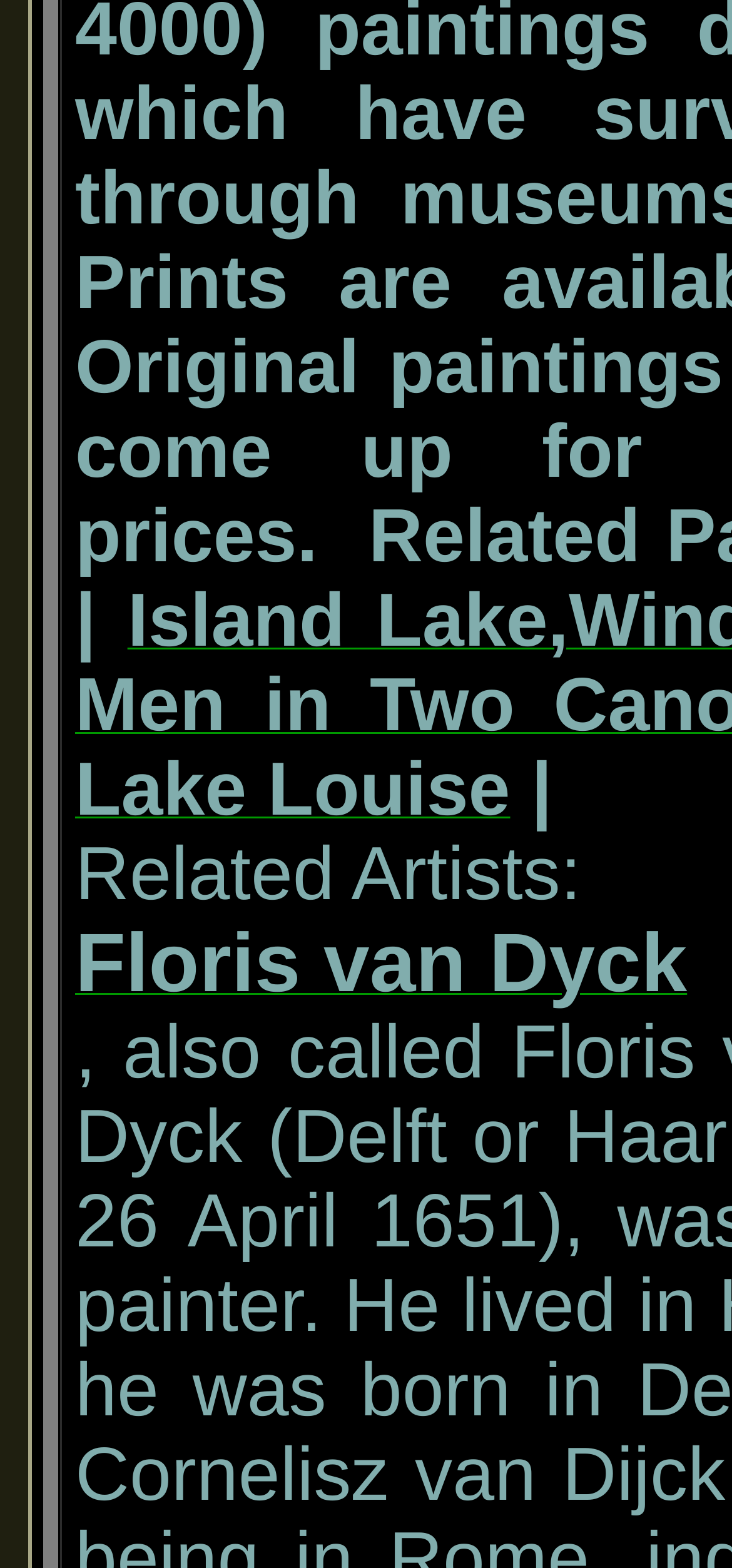Bounding box coordinates are given in the format (top-left x, top-left y, bottom-right x, bottom-right y). All values should be floating point numbers between 0 and 1. Provide the bounding box coordinate for the UI element described as: Floris van Dyck

[0.103, 0.617, 0.939, 0.637]